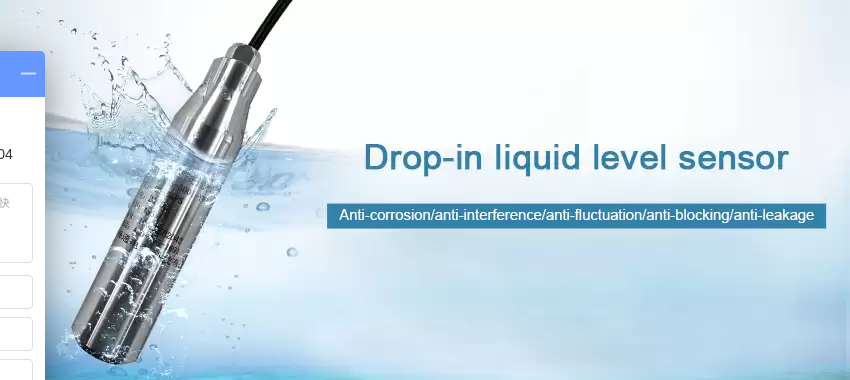Answer the following query with a single word or phrase:
What is the purpose of the device?

Monitoring liquid levels